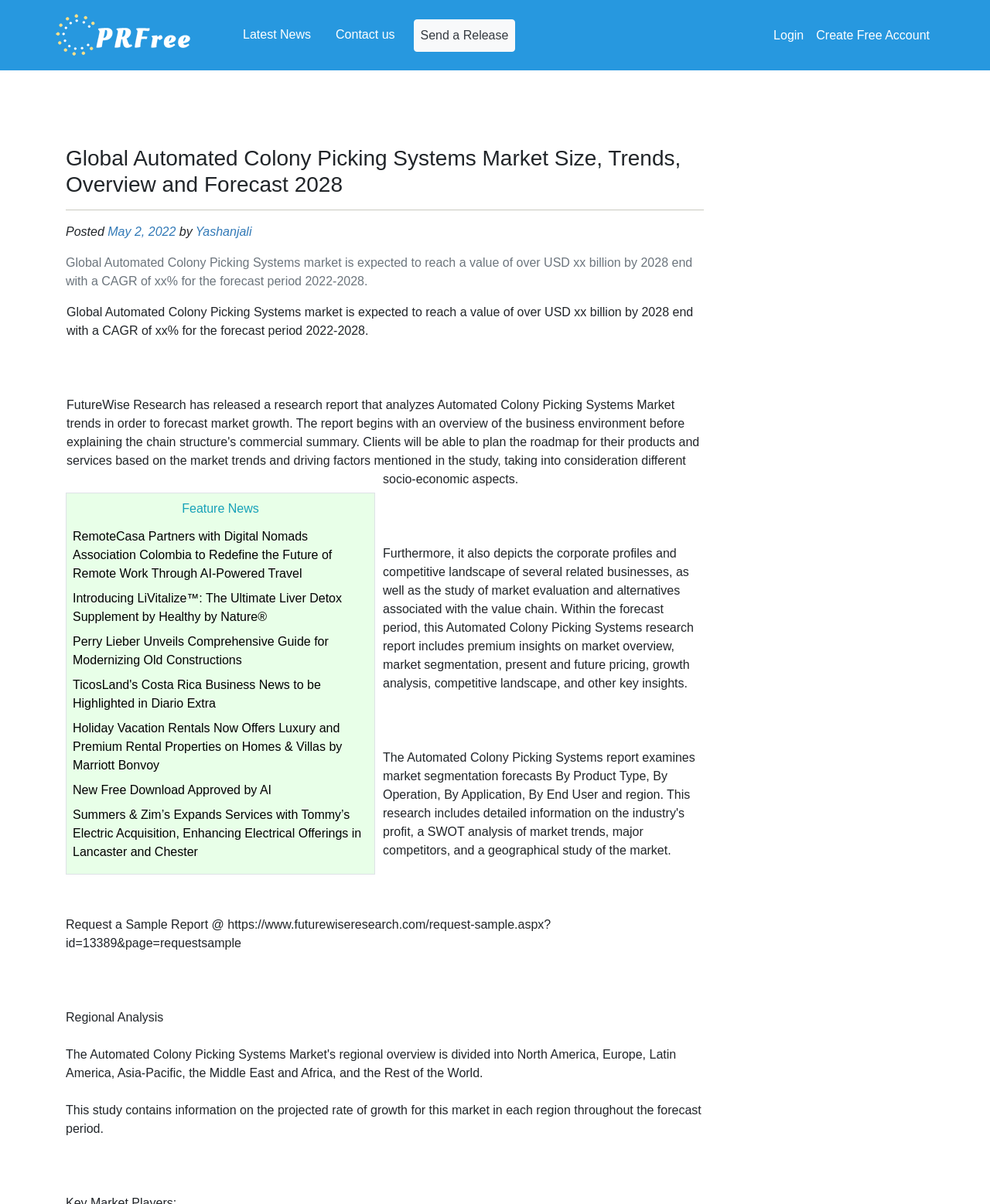Please give a succinct answer to the question in one word or phrase:
What is the topic of the article at [0.073, 0.44, 0.335, 0.482]?

RemoteCasa Partners with Digital Nomads Association Colombia